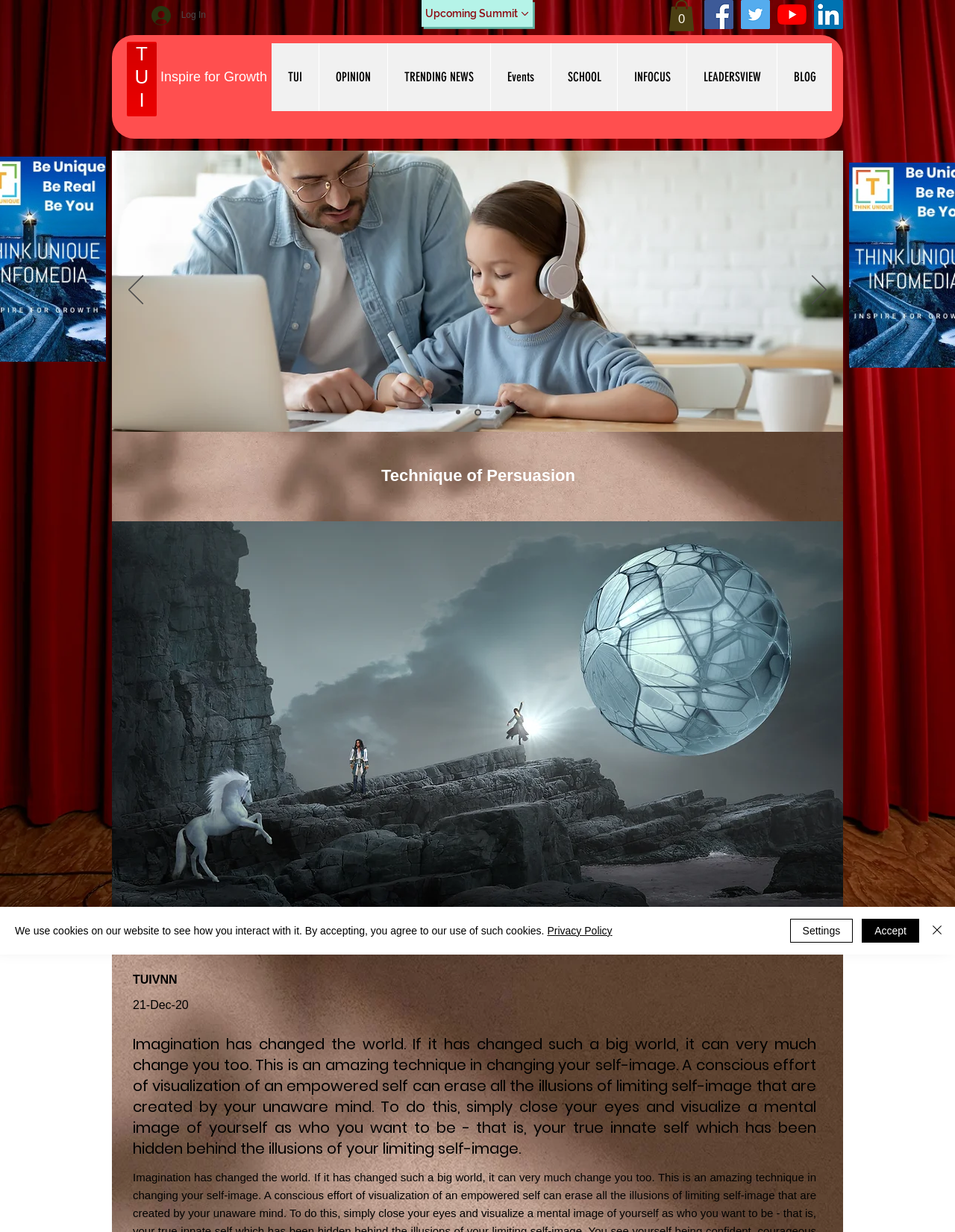Refer to the image and provide an in-depth answer to the question: 
What is the function of the 'Previous' and 'Next' buttons?

The 'Previous' and 'Next' buttons are located within the 'Slideshow' region, suggesting that they are used to navigate through a series of slides or images. Their function is to allow users to move forward or backward through the slideshow.